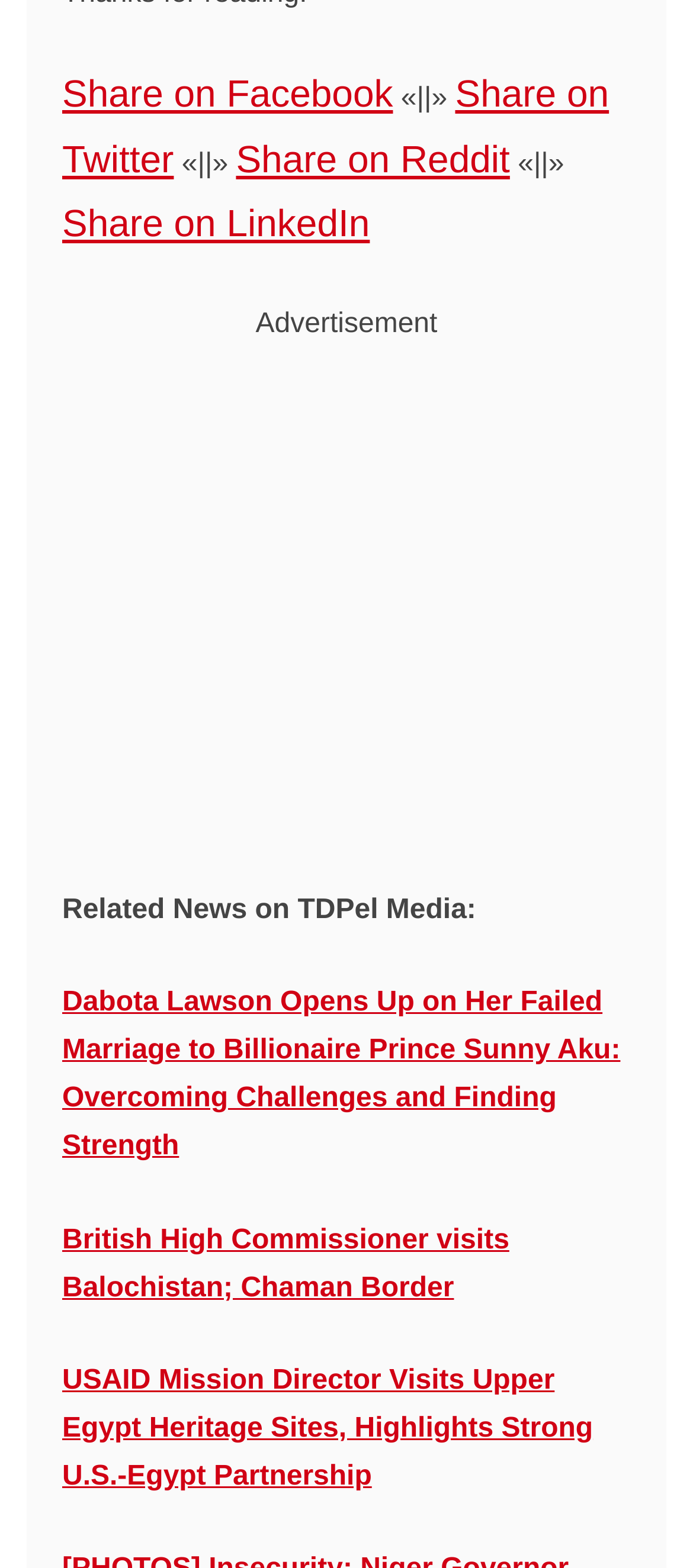Locate the bounding box coordinates of the element you need to click to accomplish the task described by this instruction: "Learn about USAID's Upper Egypt Heritage Sites visit".

[0.09, 0.871, 0.856, 0.952]